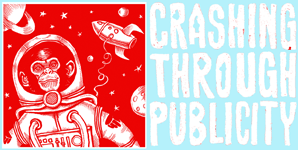Can you give a detailed response to the following question using the information from the image? What is the astronaut monkey surrounded by?

According to the caption, the astronaut monkey is surrounded by planets and a rocket, which emphasizes a whimsical and adventurous theme.